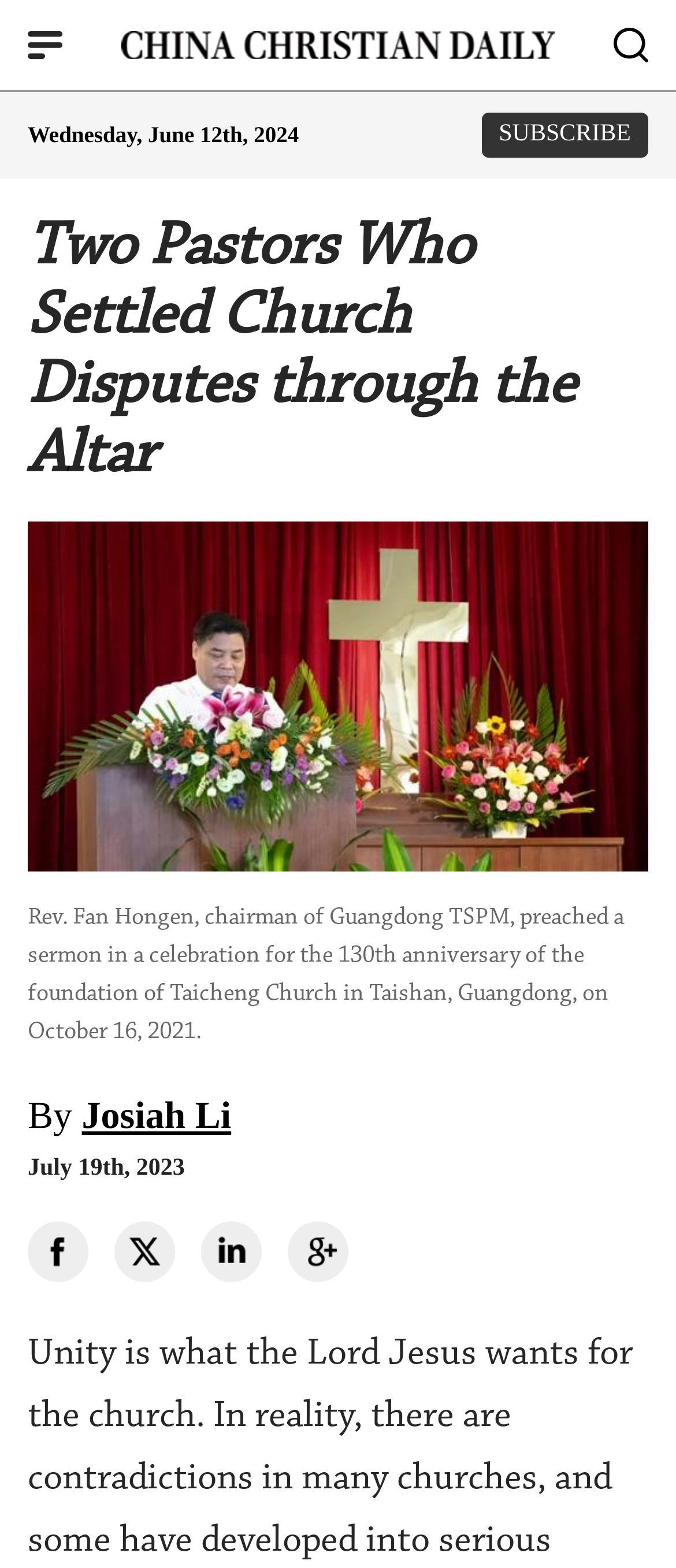What is the author of the article?
Carefully examine the image and provide a detailed answer to the question.

I found the author's name by looking for the text 'By' and then finding the link element next to it. The link element has the text 'Josiah Li', which is the author of the article.